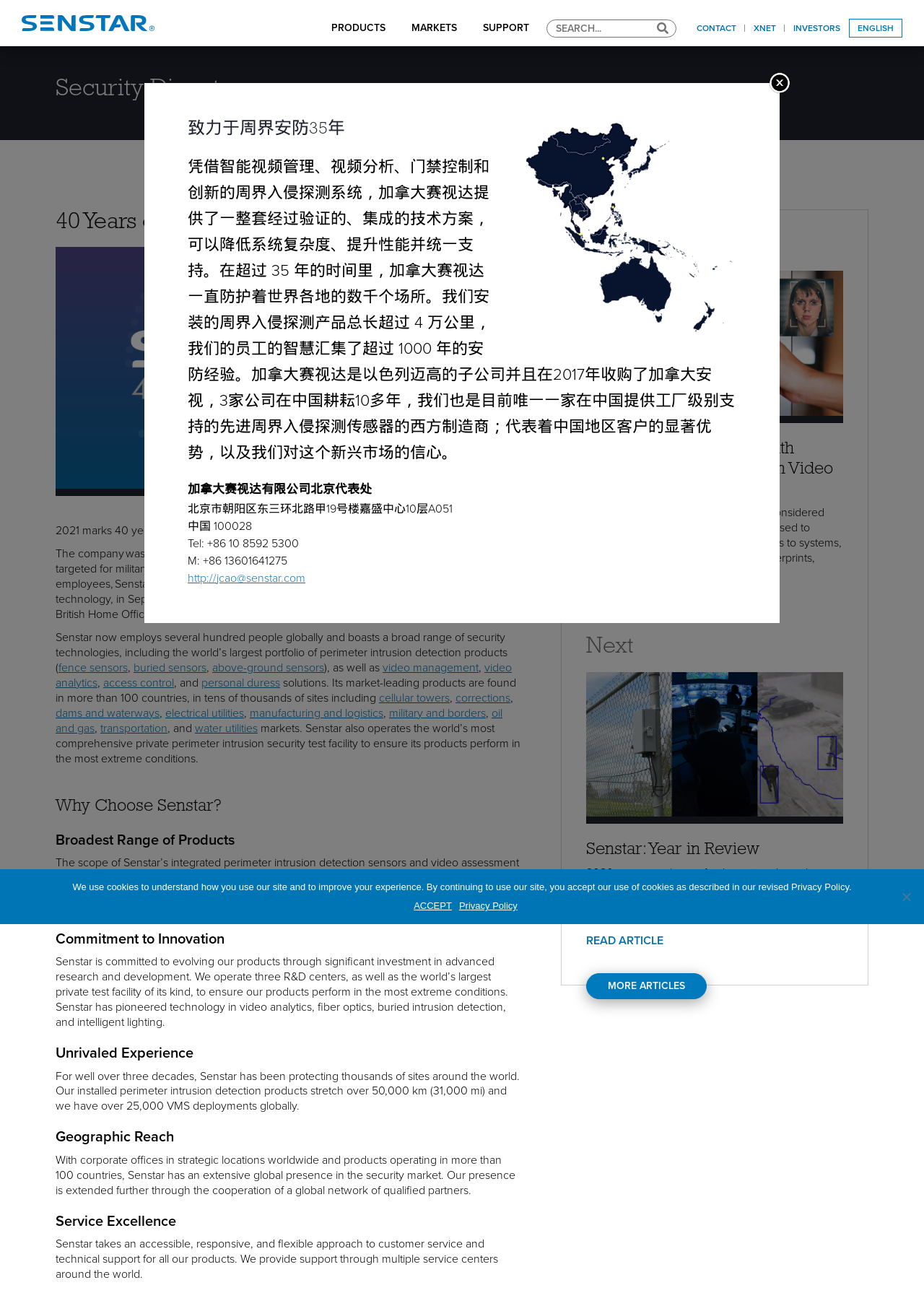What is the name of Senstar's video management platform?
Offer a detailed and exhaustive answer to the question.

The webpage shows an image of Senstar's products, including the Symphony video, security and information management platform, which is a sampling of the company's products.